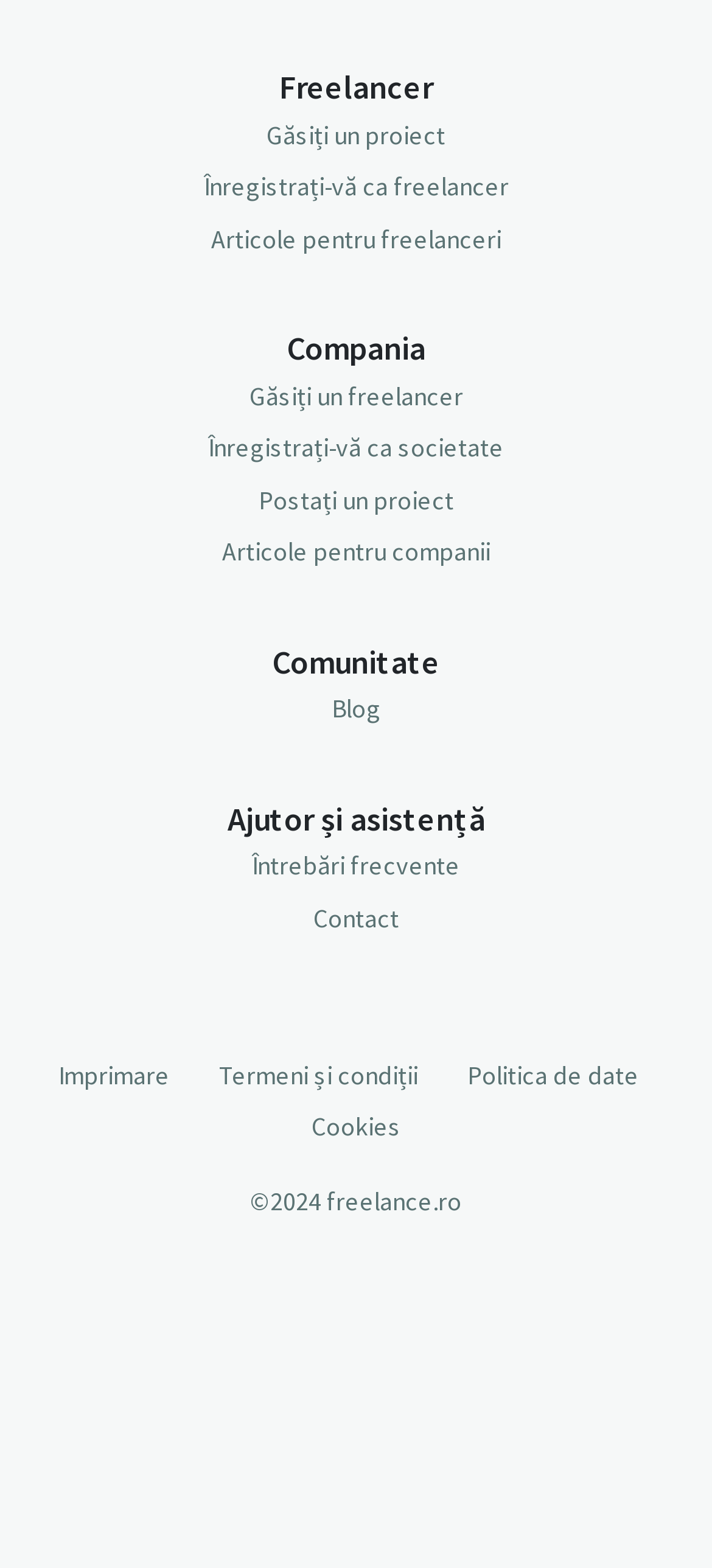Please find the bounding box coordinates in the format (top-left x, top-left y, bottom-right x, bottom-right y) for the given element description. Ensure the coordinates are floating point numbers between 0 and 1. Description: Articole pentru freelanceri

[0.296, 0.142, 0.704, 0.163]